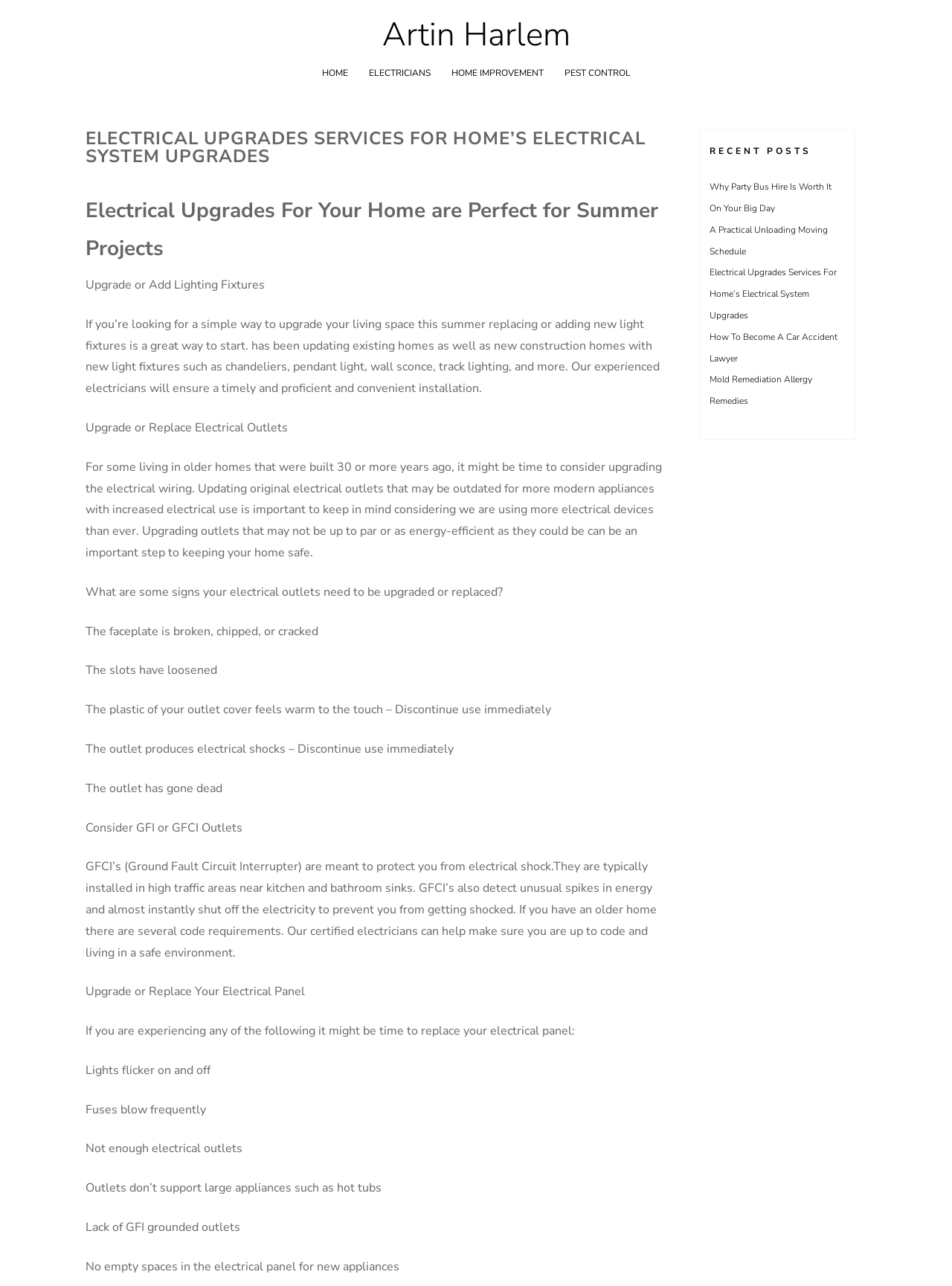Please examine the image and provide a detailed answer to the question: What are some signs that electrical outlets need to be upgraded or replaced?

The webpage lists several signs that indicate electrical outlets need to be upgraded or replaced, including a broken, chipped, or cracked faceplate, loosened slots, warm outlet covers, electrical shocks, and dead outlets.